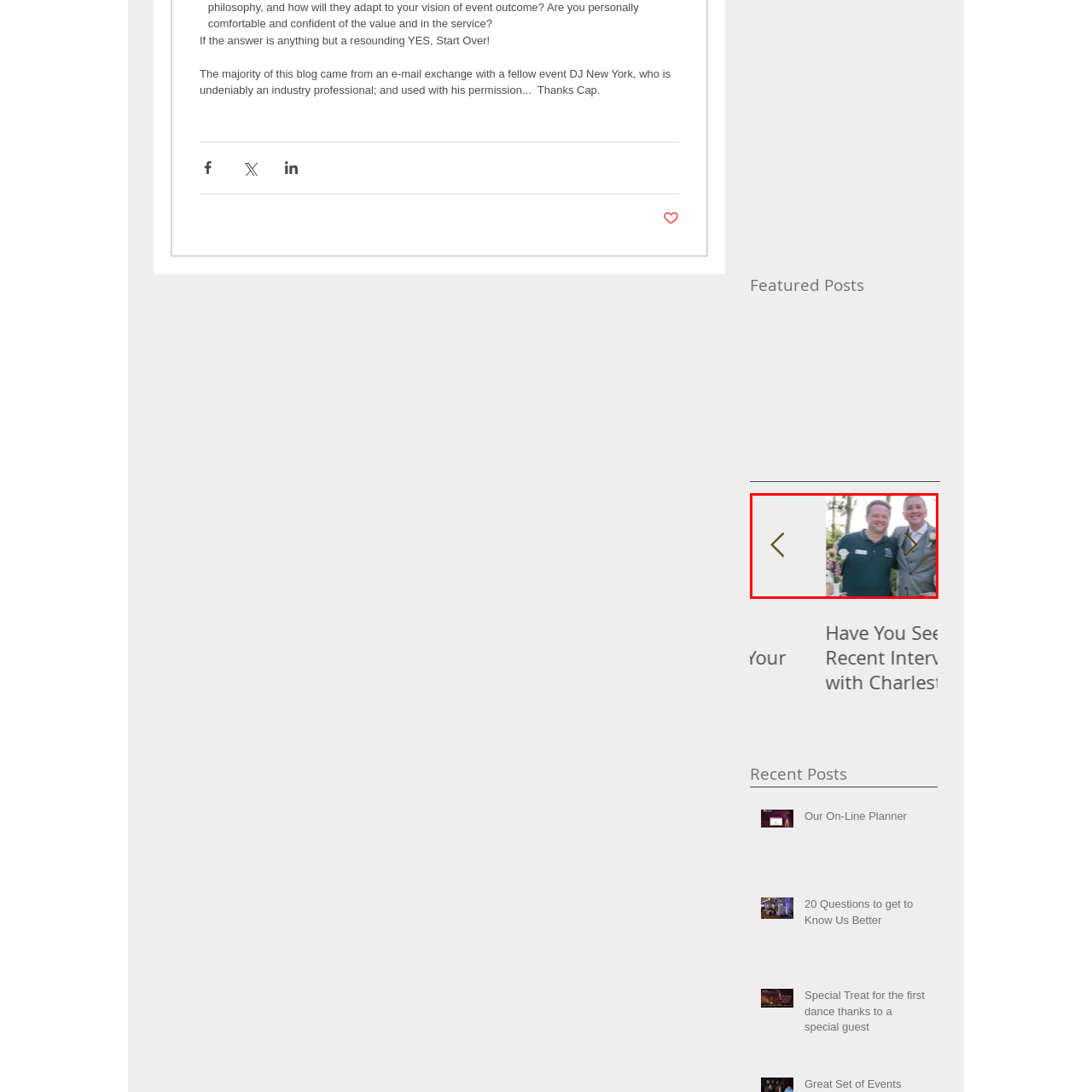Please analyze the image enclosed within the red bounding box and provide a comprehensive answer to the following question based on the image: Is the event indoors?

The setting is described as bright and outdoors, which implies that the event is not taking place indoors.